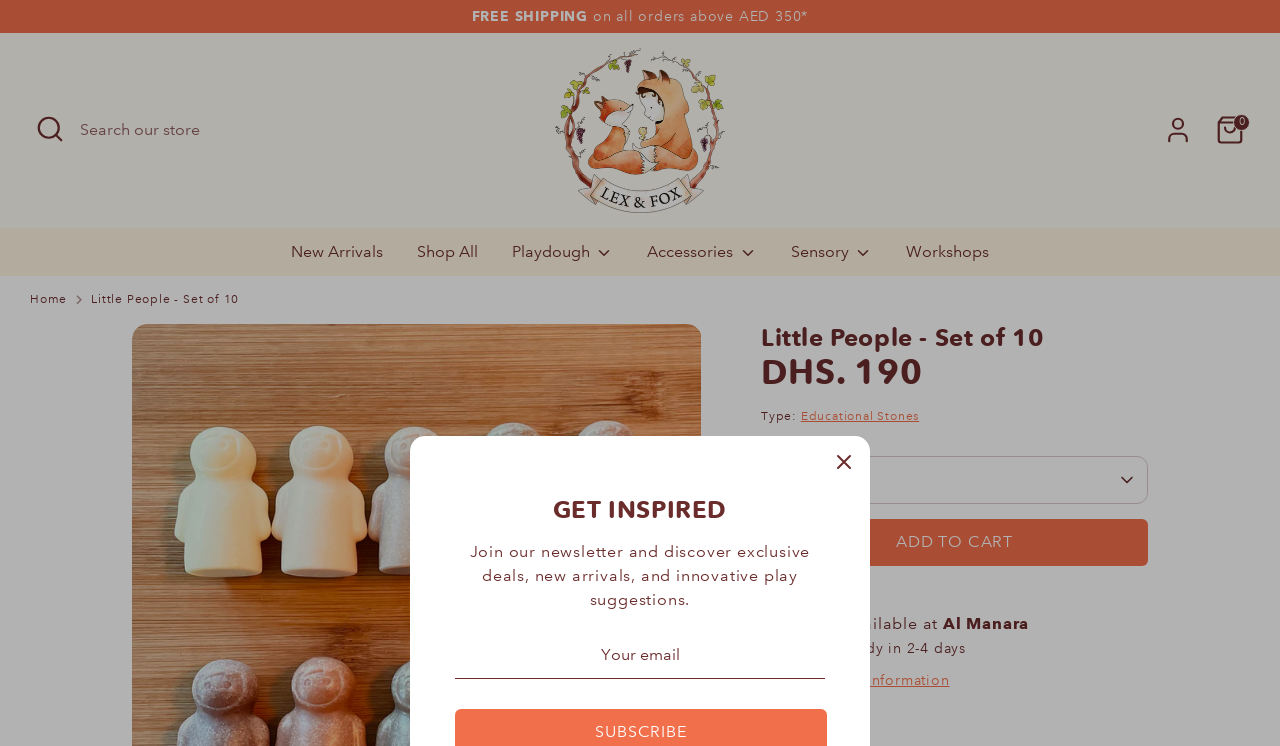Give a full account of the webpage's elements and their arrangement.

This webpage is about a product called "Little People - Set of 10" from Lex and Fox. At the top of the page, there is a notification about free shipping on all orders above AED 350. Below this, there is a search bar with a button to open the search function. On the right side of the search bar, there are links to the account and cart sections.

The main content of the page is divided into sections. The first section displays the product name and price, DHS. 190. Below this, there is a description of the product, which is a set of 10 tactile play people with various skin tones, enabling children to connect with the figures and envision themselves in imaginative play. The product type is listed as Educational Stones.

To the right of the product description, there is a section to select the quantity of the product, with a button to add it to the cart. Below this, there is information about the product's availability, including the option for pickup at Al Manara, which is usually ready in 2-4 days.

Further down the page, there is a section titled "GET INSPIRED" with a heading and a paragraph of text encouraging users to join the newsletter to discover exclusive deals, new arrivals, and innovative play suggestions. Below this, there is a textbox to enter an email address to join the newsletter.

At the top of the page, there is a navigation menu with links to different sections of the website, including Home, Little People - Set of 10, and More links. There is also a breadcrumbs navigation section above the product description, showing the path from the Home page to the current product page.